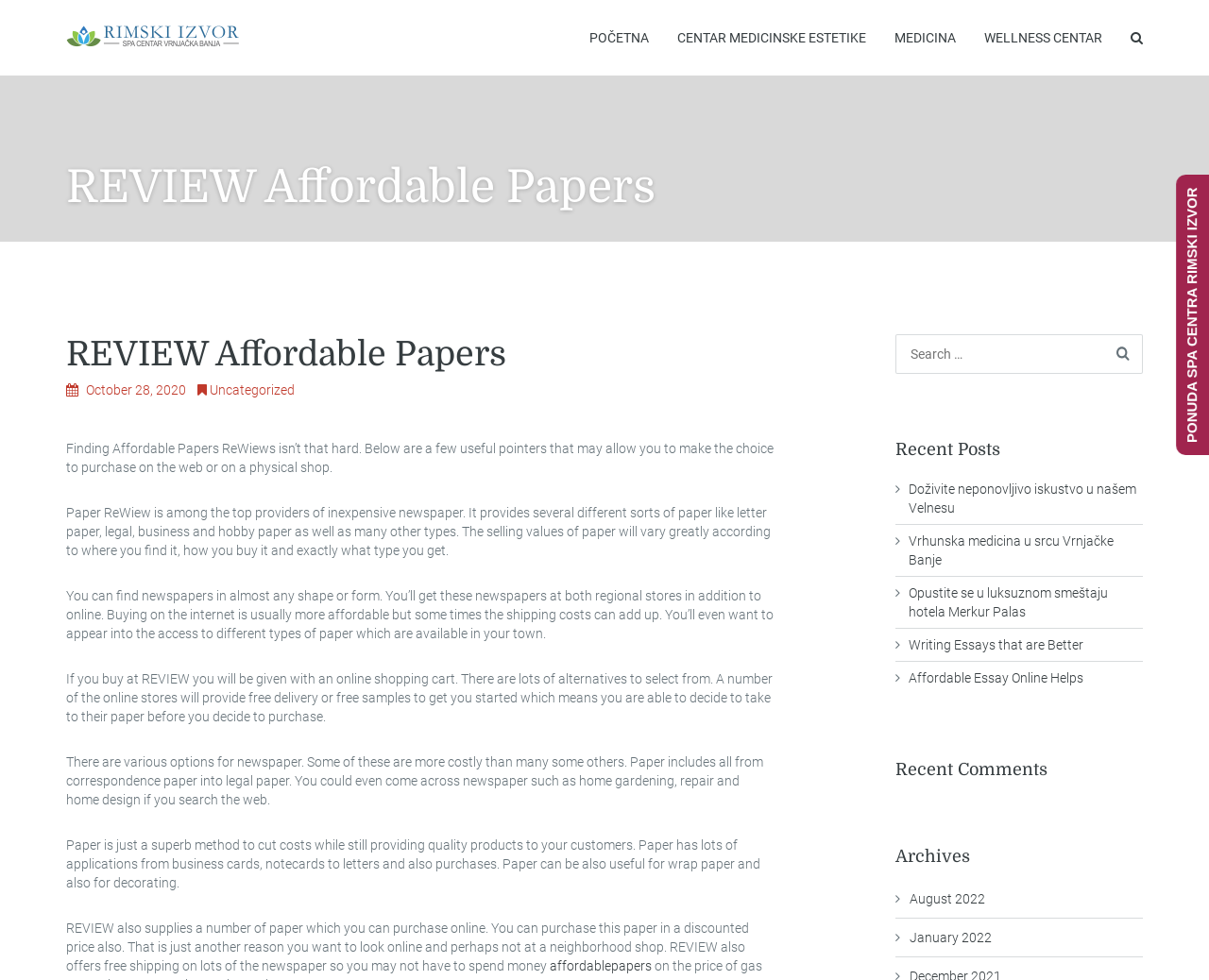What is the benefit of buying paper from REVIEW?
Answer the question with a thorough and detailed explanation.

The webpage suggests that buying paper from REVIEW offers benefits such as discounted prices and free shipping on many types of paper, making it a cost-effective option for customers.